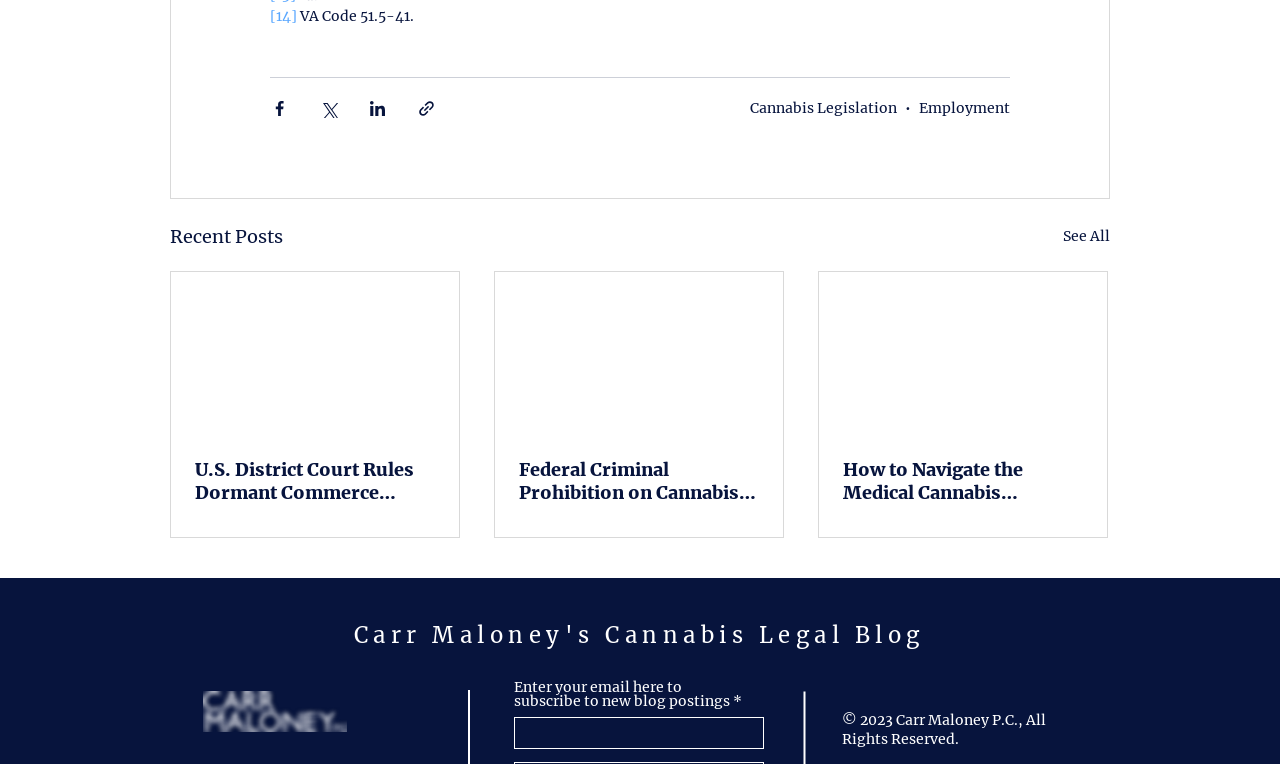Indicate the bounding box coordinates of the element that needs to be clicked to satisfy the following instruction: "Follow us on LinkedIn". The coordinates should be four float numbers between 0 and 1, i.e., [left, top, right, bottom].

None